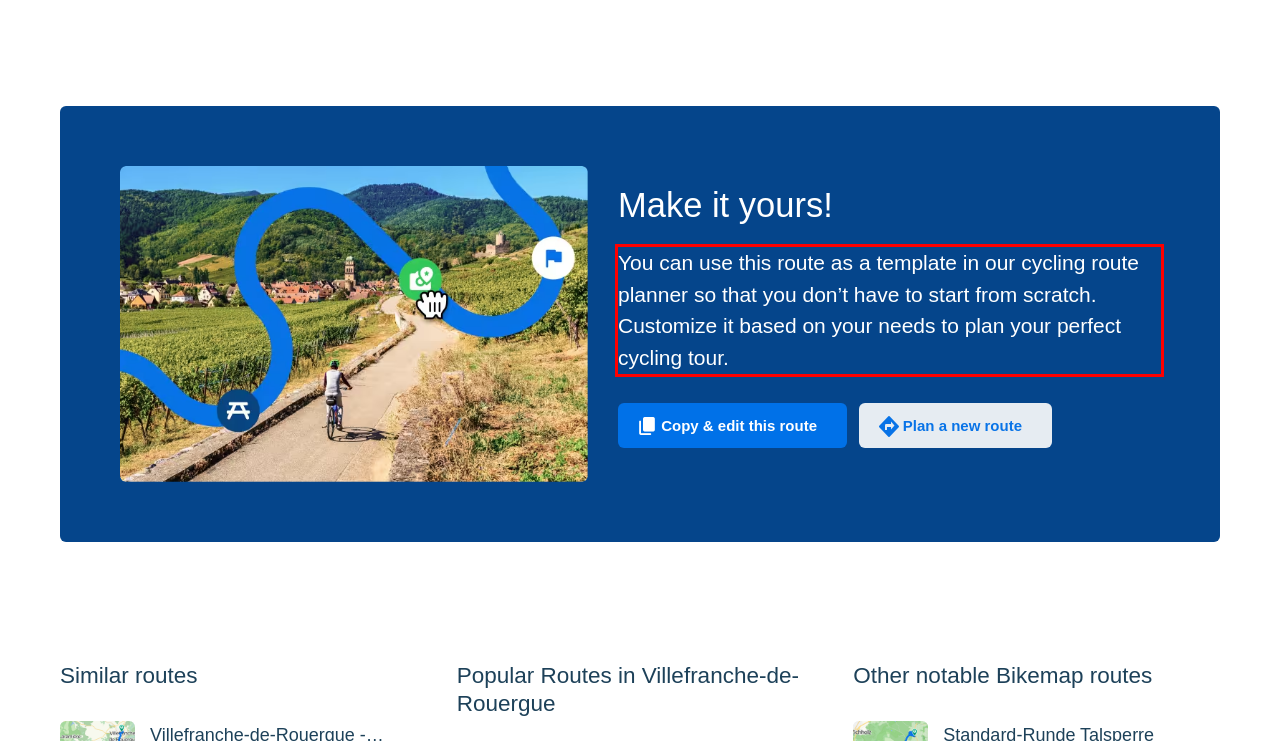Using the provided screenshot of a webpage, recognize and generate the text found within the red rectangle bounding box.

You can use this route as a template in our cycling route planner so that you don’t have to start from scratch. Customize it based on your needs to plan your perfect cycling tour.